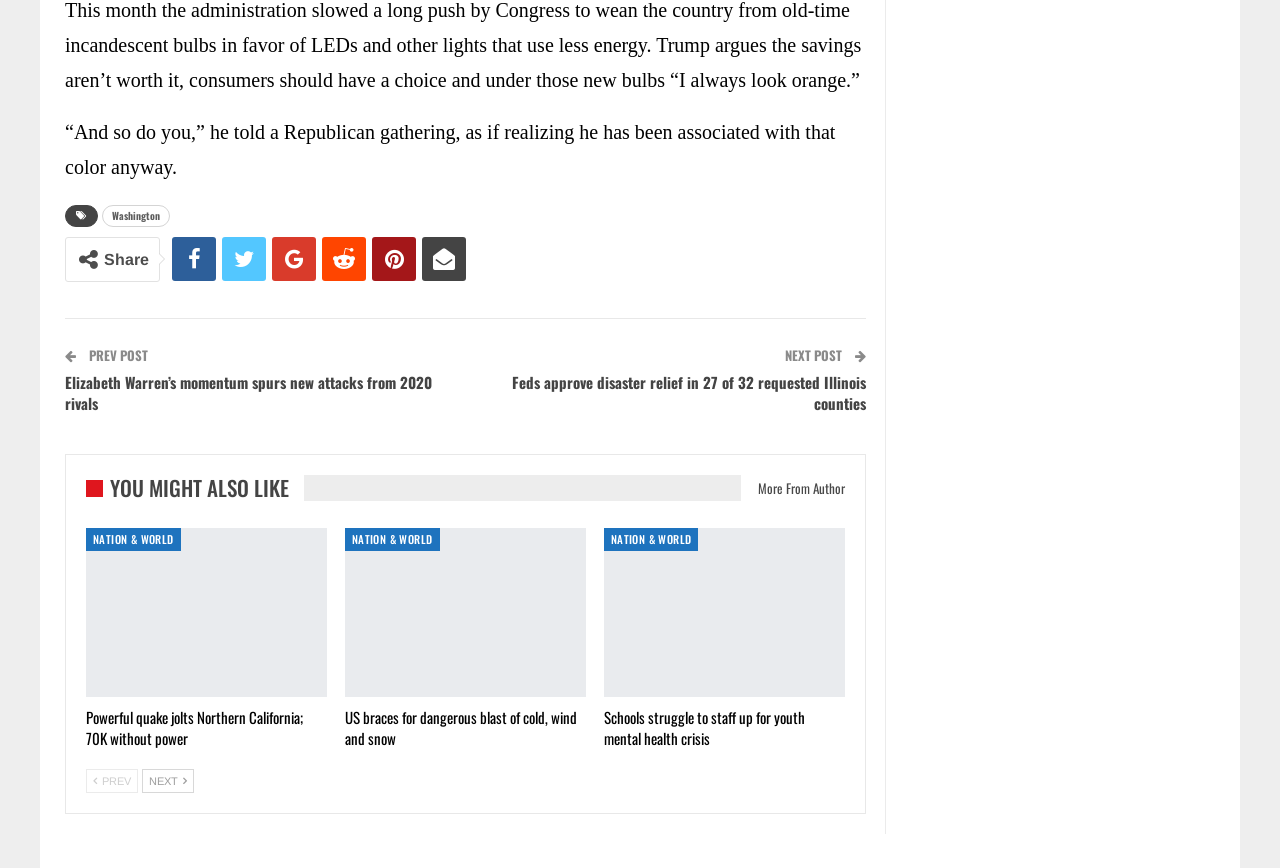Locate the bounding box coordinates of the clickable area to execute the instruction: "Click on the 'HOME PAGE' link". Provide the coordinates as four float numbers between 0 and 1, represented as [left, top, right, bottom].

None